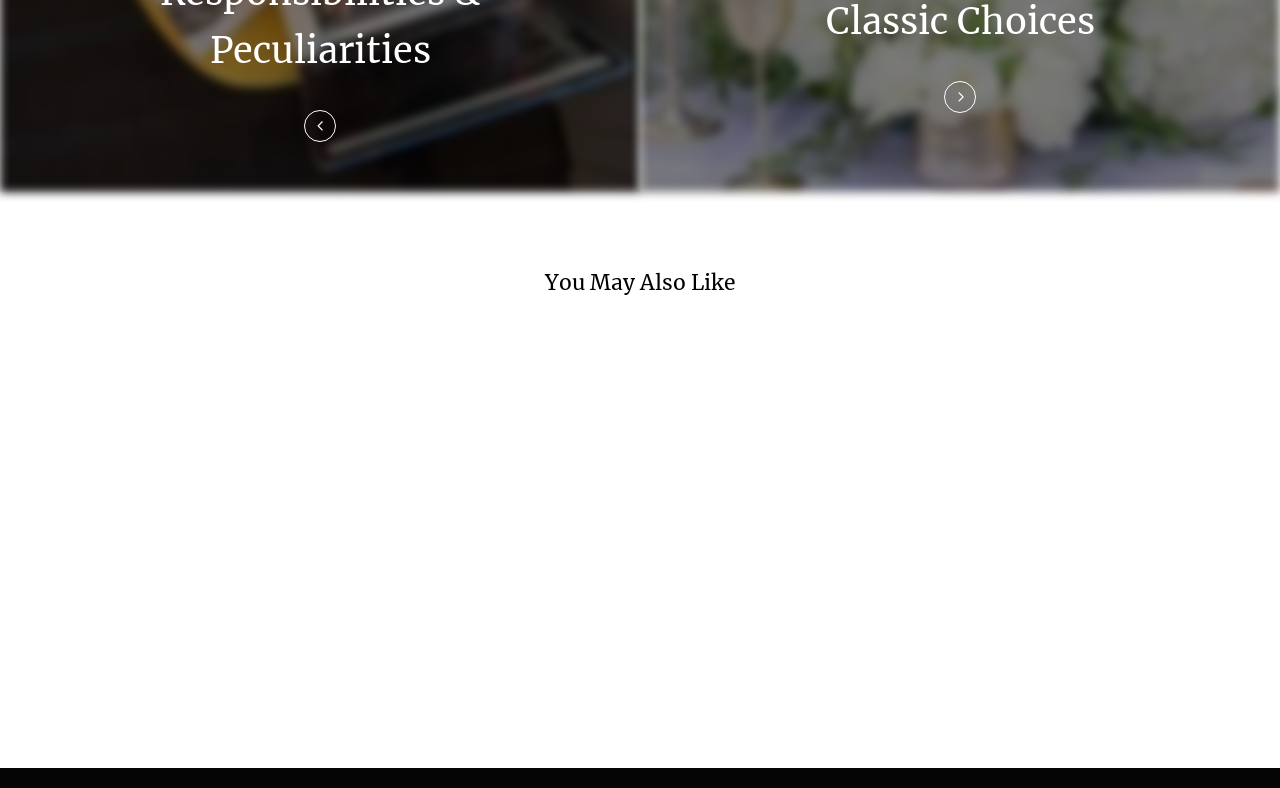What type of content is featured in the second article?
Please ensure your answer is as detailed and informative as possible.

In the second article section, I see a heading with the text 'Sleek, Stylish, and Sophisticated: Designing the Ultimate Modern Luxurious Home'. This suggests that the second article is focused on luxury home design and decoration.